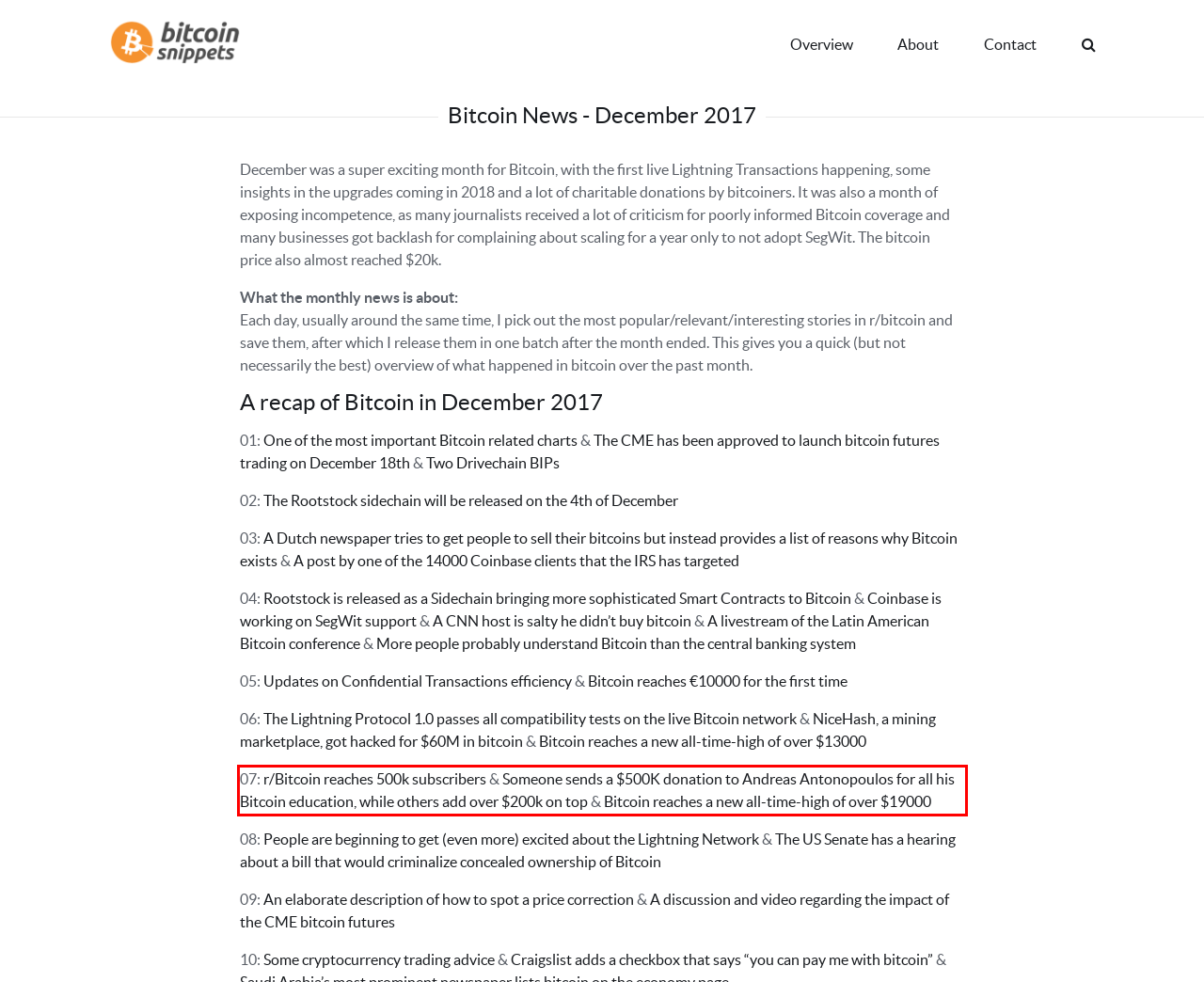Analyze the webpage screenshot and use OCR to recognize the text content in the red bounding box.

07: r/Bitcoin reaches 500k subscribers & Someone sends a $500K donation to Andreas Antonopoulos for all his Bitcoin education, while others add over $200k on top & Bitcoin reaches a new all-time-high of over $19000